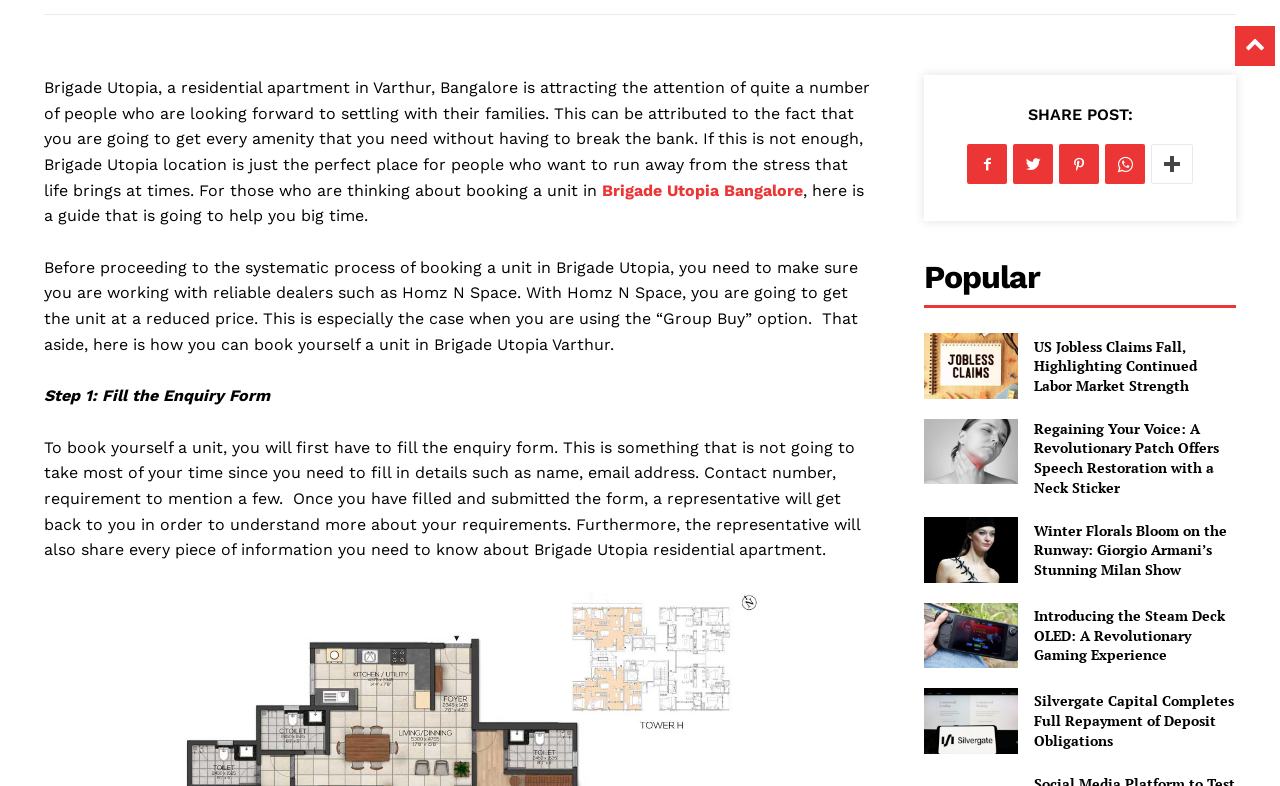Provide a single word or phrase to answer the given question: 
What is Brigade Utopia?

Residential apartment